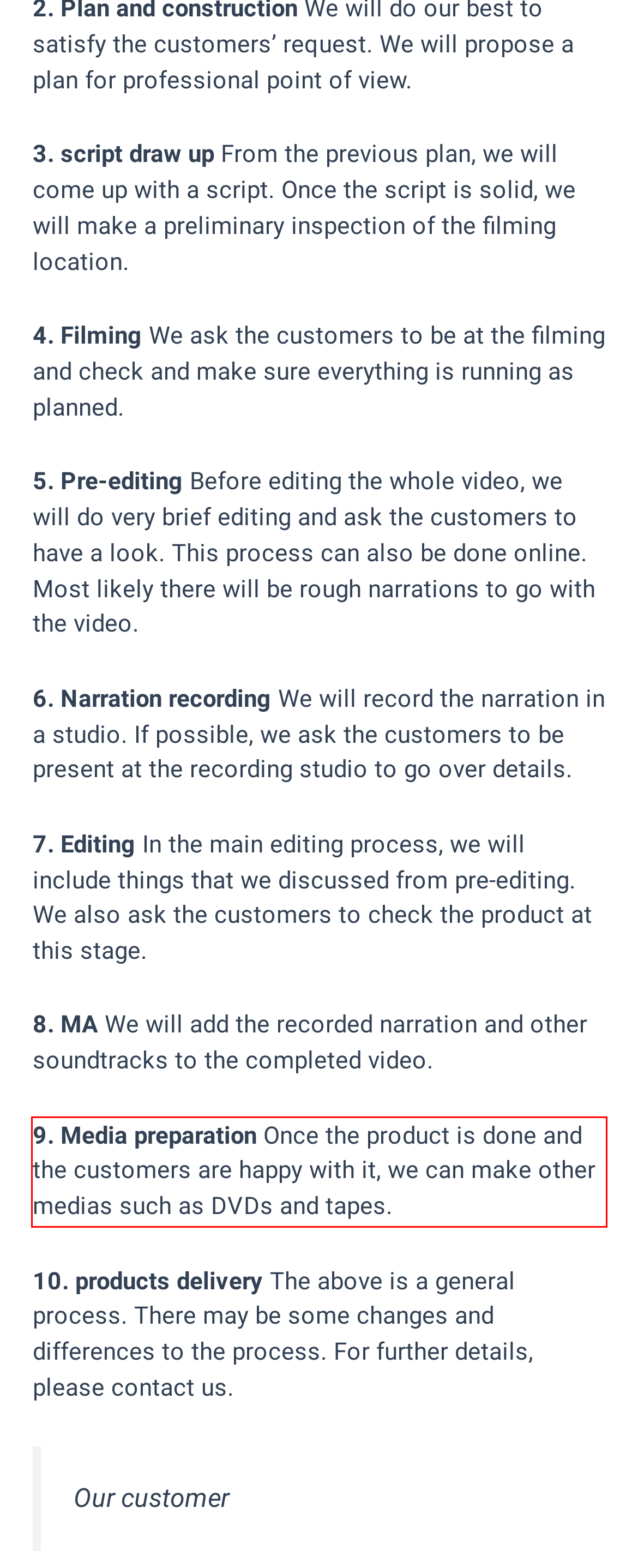Please extract the text content from the UI element enclosed by the red rectangle in the screenshot.

9. Media preparation Once the product is done and the customers are happy with it, we can make other medias such as DVDs and tapes.